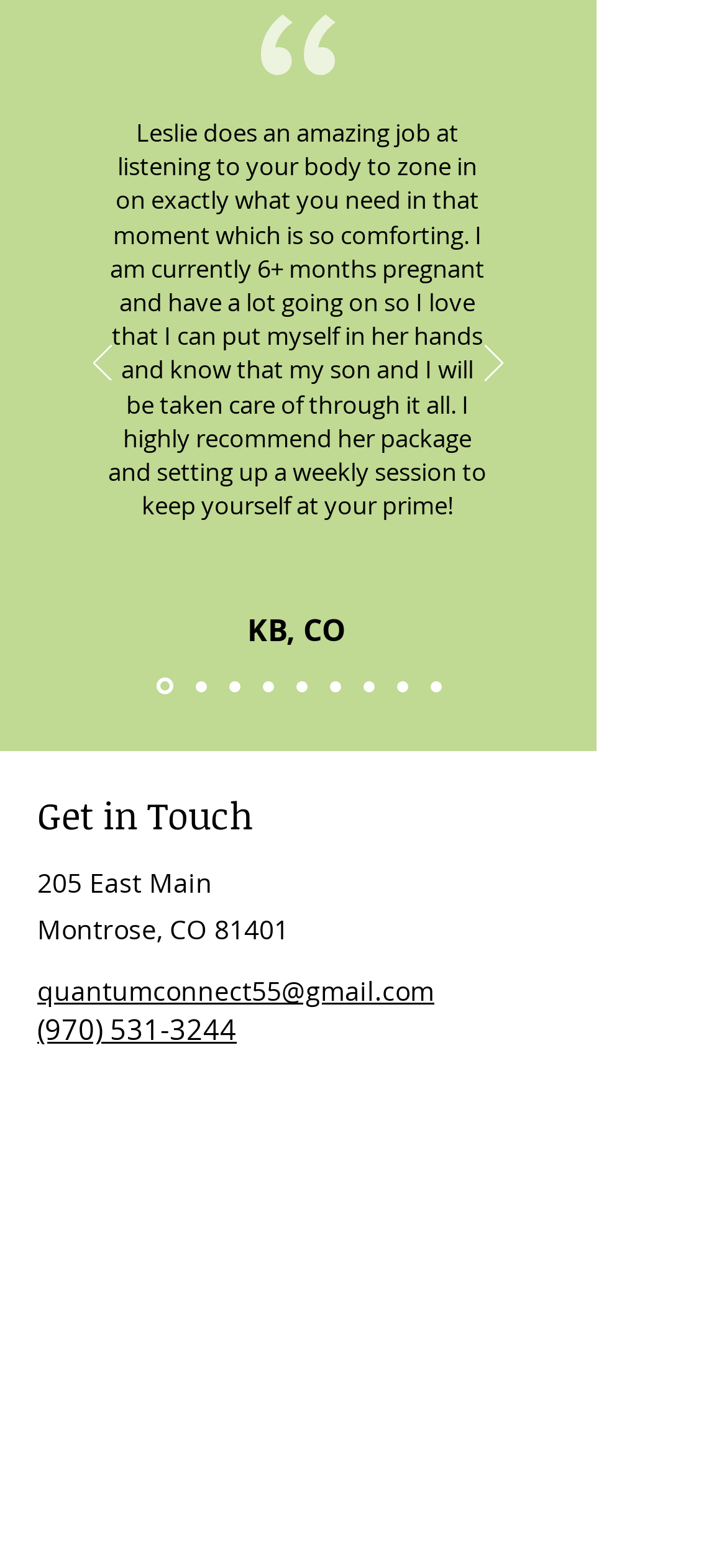Find the bounding box coordinates of the element to click in order to complete this instruction: "Click the 'Facebook' social link". The bounding box coordinates must be four float numbers between 0 and 1, denoted as [left, top, right, bottom].

[0.051, 0.685, 0.108, 0.711]